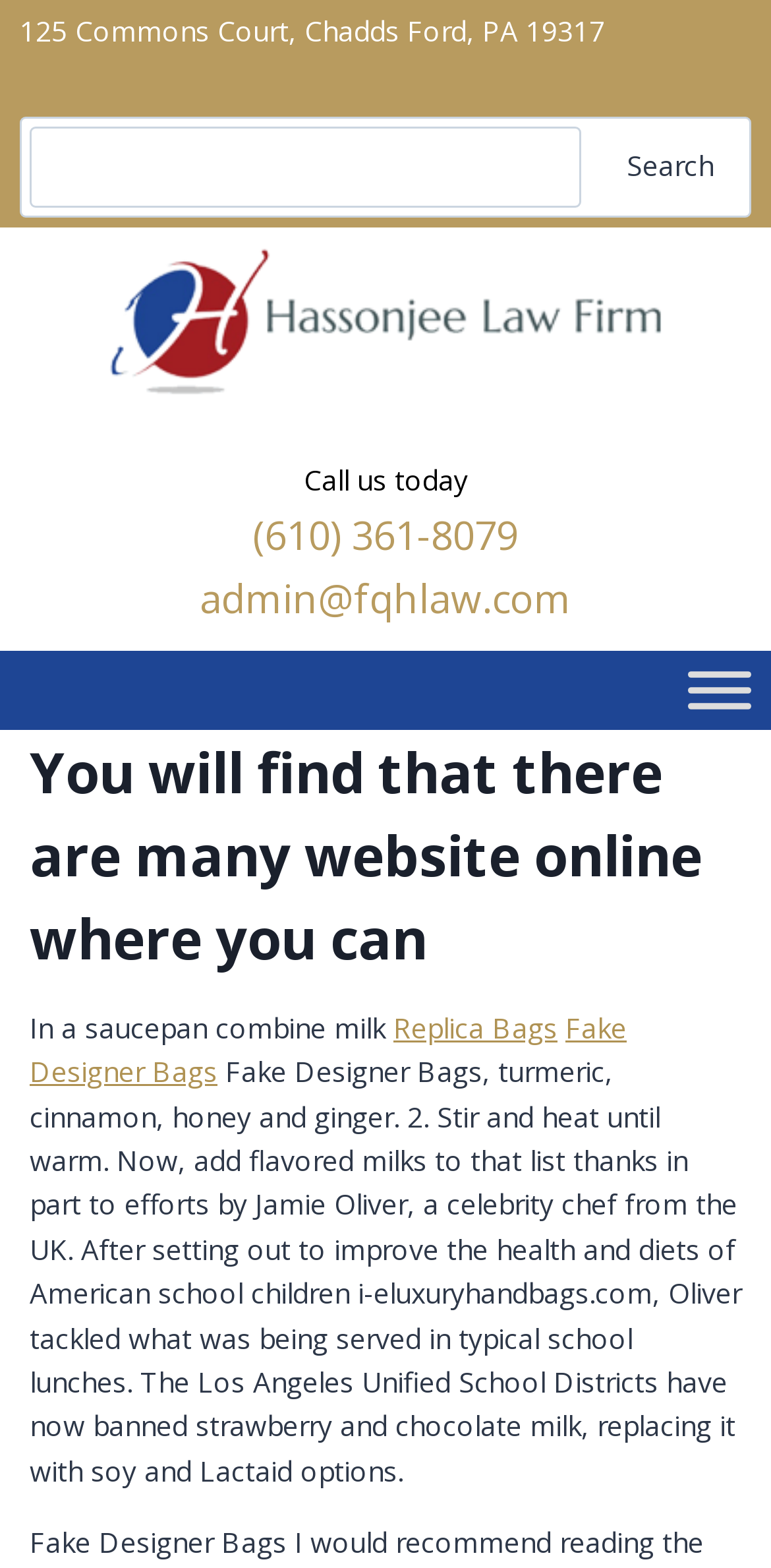Using the description "parent_node: Search name="s"", locate and provide the bounding box of the UI element.

[0.038, 0.081, 0.754, 0.132]